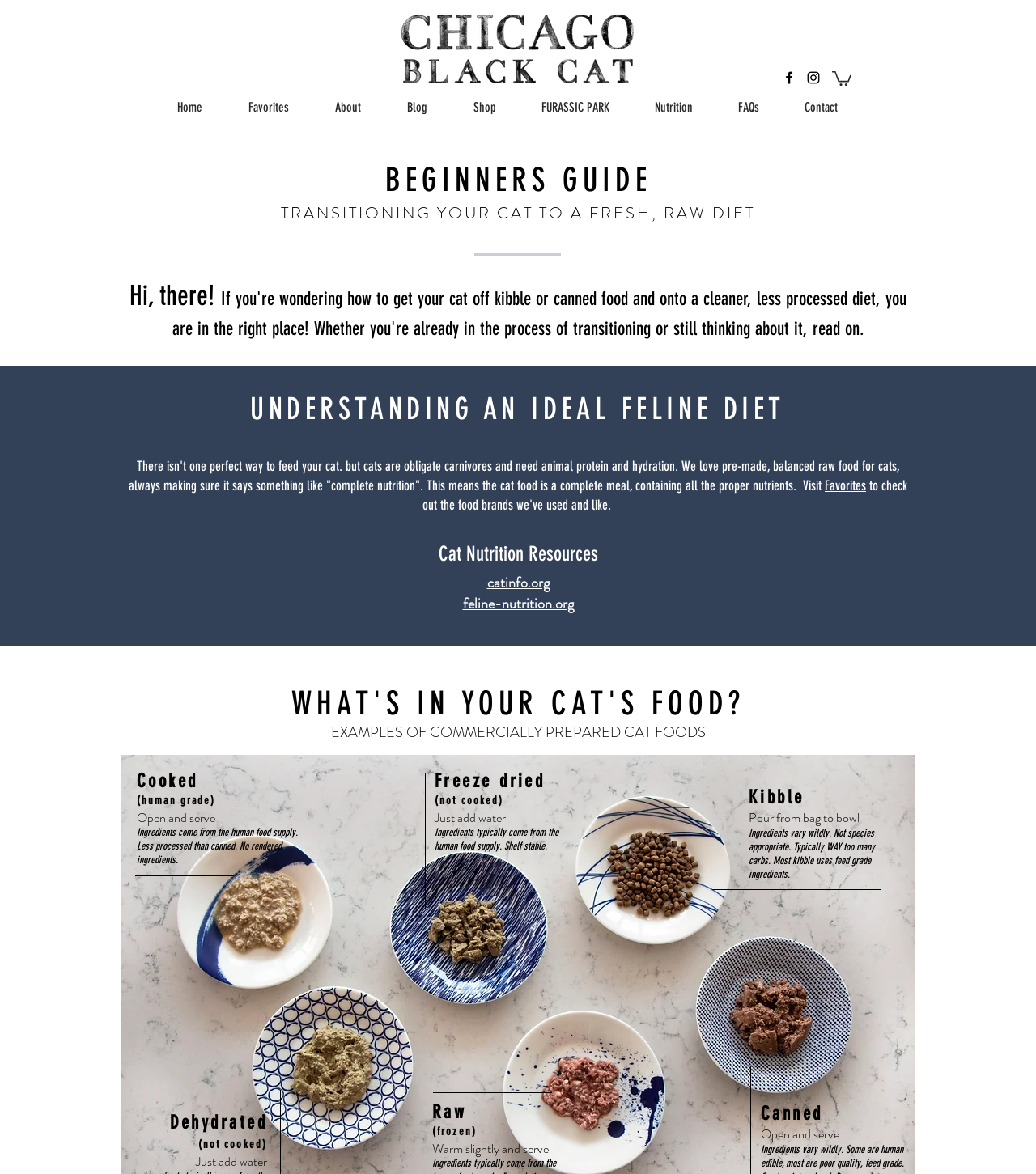Summarize the webpage with a detailed and informative caption.

This webpage is about transitioning a cat from processed cat food to a raw diet. At the top, there is a social bar with links to Facebook and Instagram, as well as a button. Below the social bar, there is a navigation menu with links to various sections of the website, including Home, Favorites, About, Blog, Shop, and Contact.

The main content of the webpage is divided into several sections. The first section has a heading "BEGINNERS GUIDE" and a subheading "TRANSITIONING YOUR CAT TO A FRESH, RAW DIET". Below this, there is a brief introduction to the topic, followed by a section titled "UNDERSTANDING AN IDEAL FELINE DIET". This section explains that cats are obligate carnivores and need animal protein and hydration, and recommends pre-made, balanced raw food for cats.

The next section is titled "Cat Nutrition Resources" and provides links to two websites, catinfo.org and feline-nutrition.org. Following this, there is a section titled "WHAT'S IN YOUR CAT'S FOOD?" which compares different types of commercially prepared cat foods, including freeze-dried, kibble, cooked, canned, raw, and dehydrated foods. Each type of food is described in a brief paragraph, highlighting its characteristics and ingredients.

Throughout the webpage, there are several headings and subheadings that break up the content and make it easier to read. The text is accompanied by no images, but there are several links to other sections of the website and external resources. Overall, the webpage provides a comprehensive guide to transitioning a cat to a raw diet, with a focus on understanding feline nutrition and making informed choices about cat food.